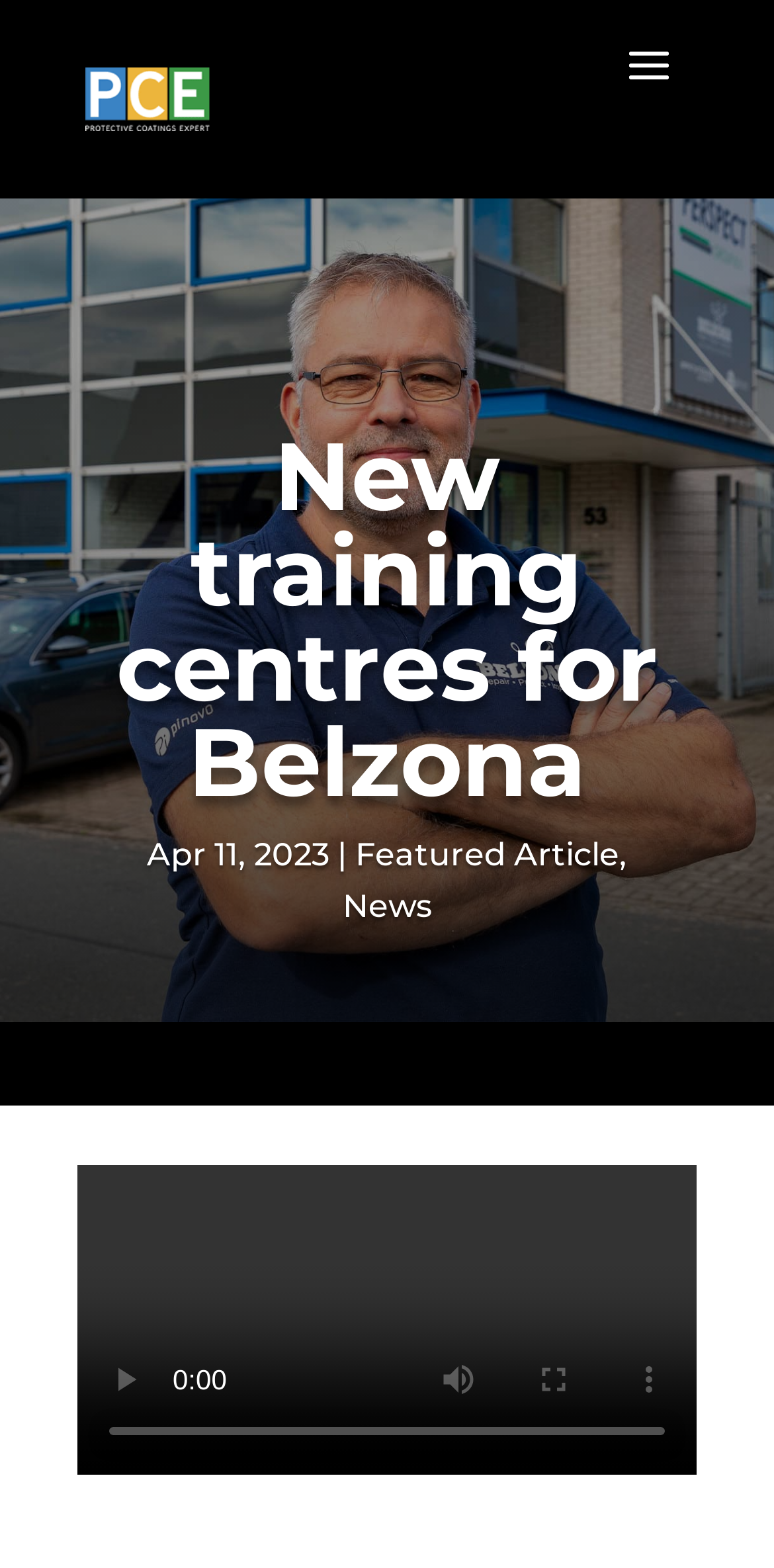Deliver a detailed narrative of the webpage's visual and textual elements.

The webpage appears to be an article page, with a focus on a news story about Belzona opening its fifth SuperWrap II Training Centre in partnership with its Dutch Distributor, Perspect Benelux. 

At the top left of the page, there is a link to "PCE International" accompanied by an image with the same name. Below this, there is a heading that reads "New training centres for Belzona". 

To the right of the heading, there is a date "Apr 11, 2023" followed by a vertical line and a link to "Featured Article". Above these elements, there is a link to "News". 

In the lower section of the page, there are several buttons and a slider, all of which are currently disabled. These include two "play" buttons, two "mute" buttons, two "enter full screen" buttons, and two "show more media controls" buttons. There are also two video time scrubber sliders, which display the elapsed time as 0:00.